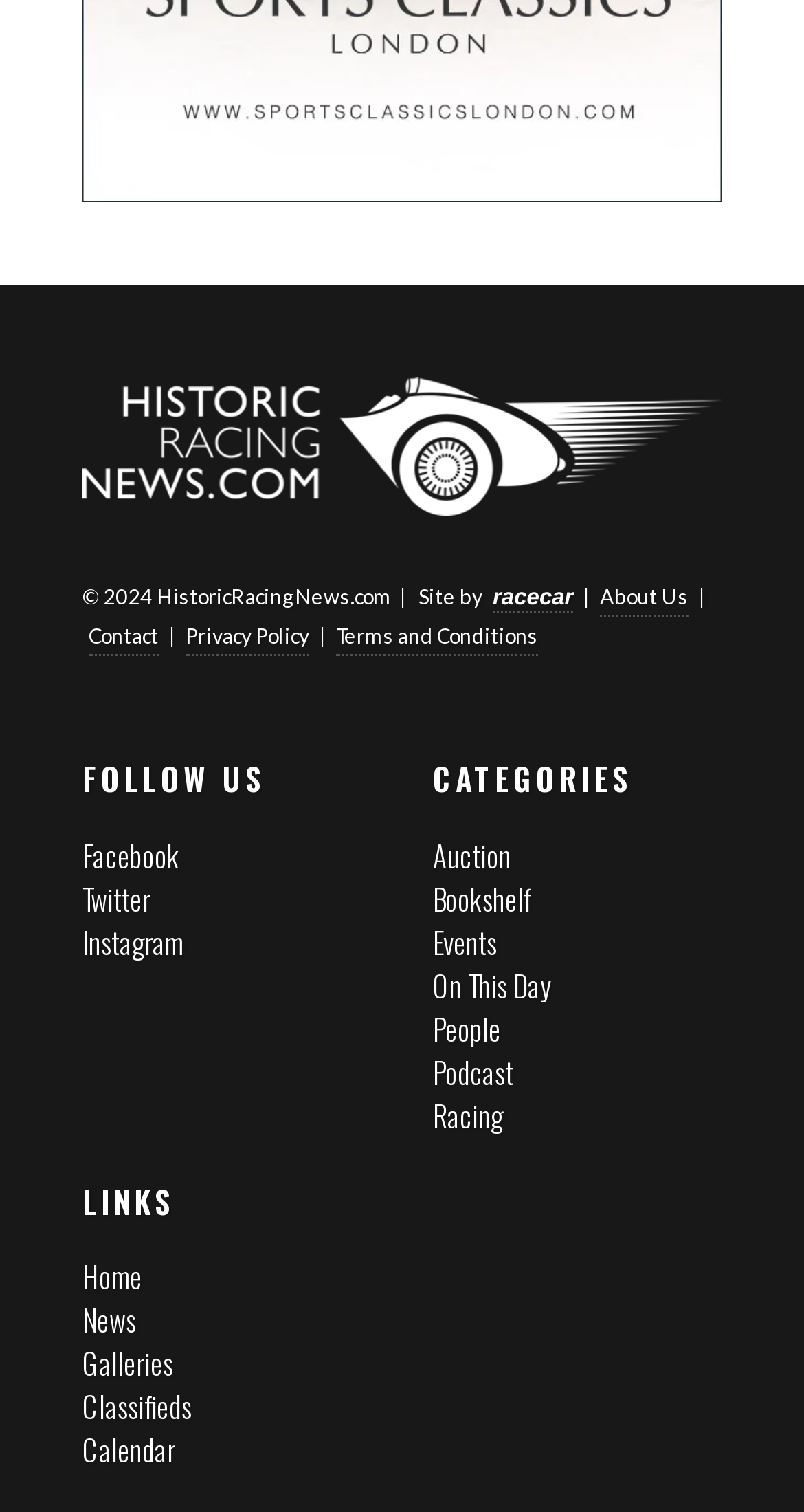What categories are available on the website?
Respond with a short answer, either a single word or a phrase, based on the image.

7